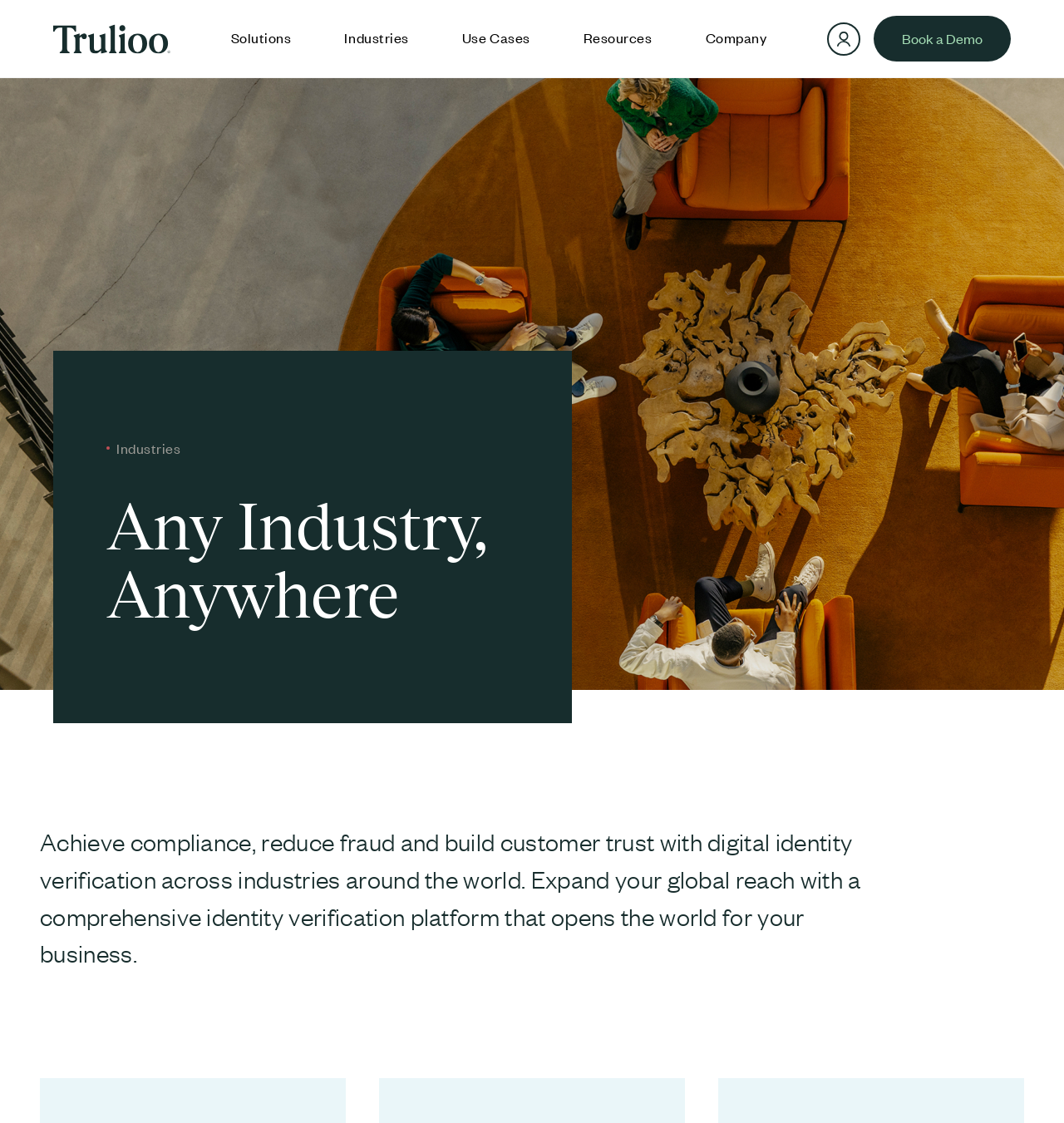Answer this question using a single word or a brief phrase:
What is the logo on the top left corner?

Trulioo logo